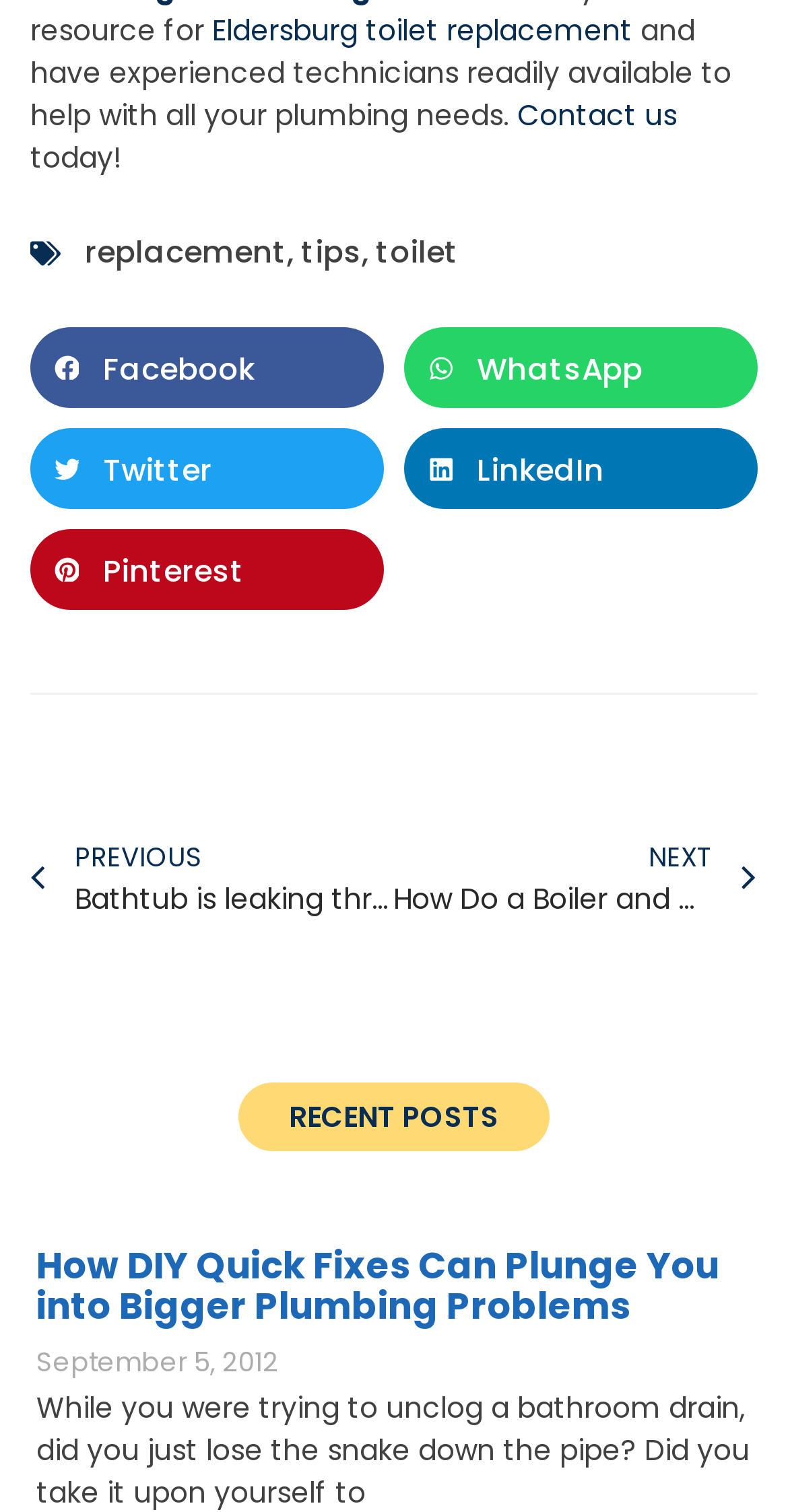Identify the bounding box coordinates necessary to click and complete the given instruction: "Contact us".

[0.656, 0.063, 0.859, 0.089]